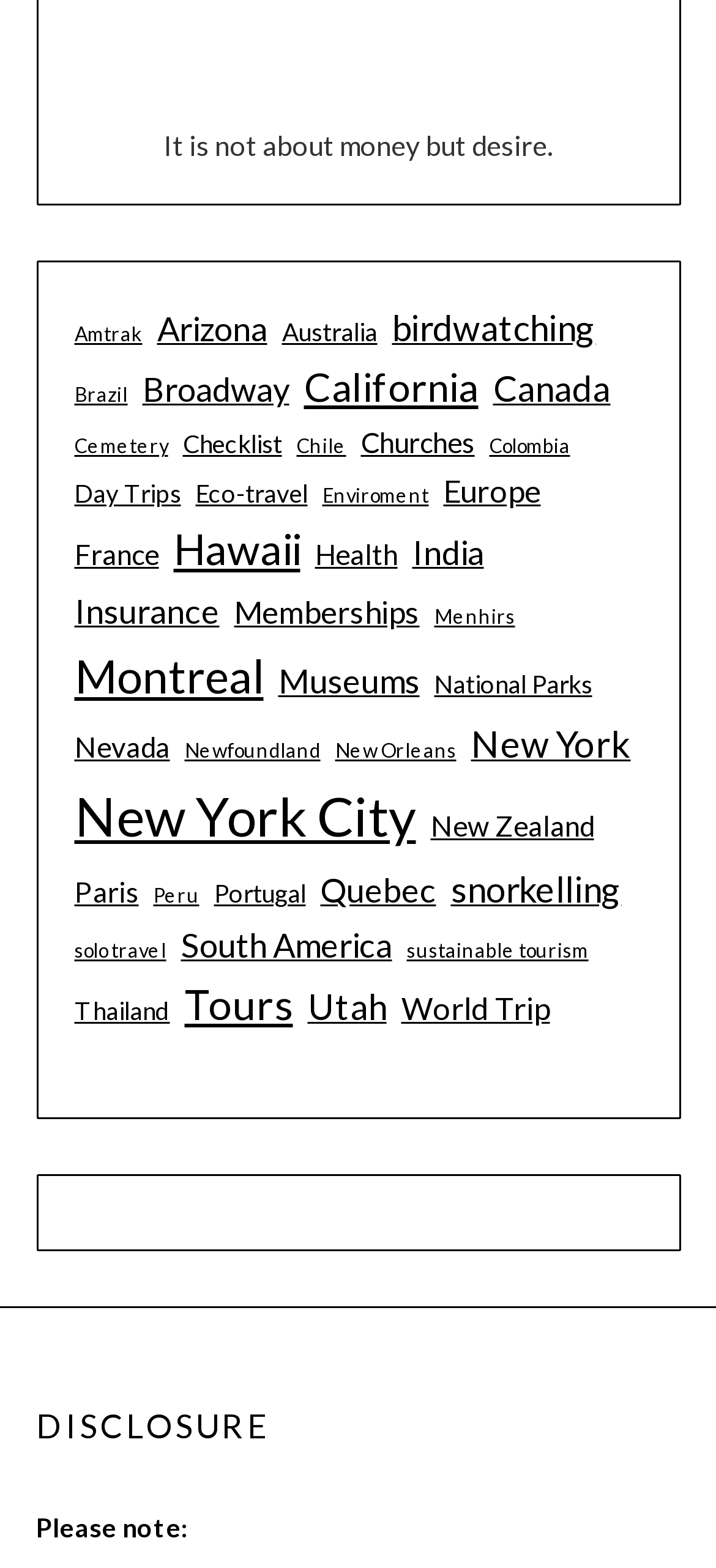Is there a link related to Environment? From the image, respond with a single word or brief phrase.

Yes